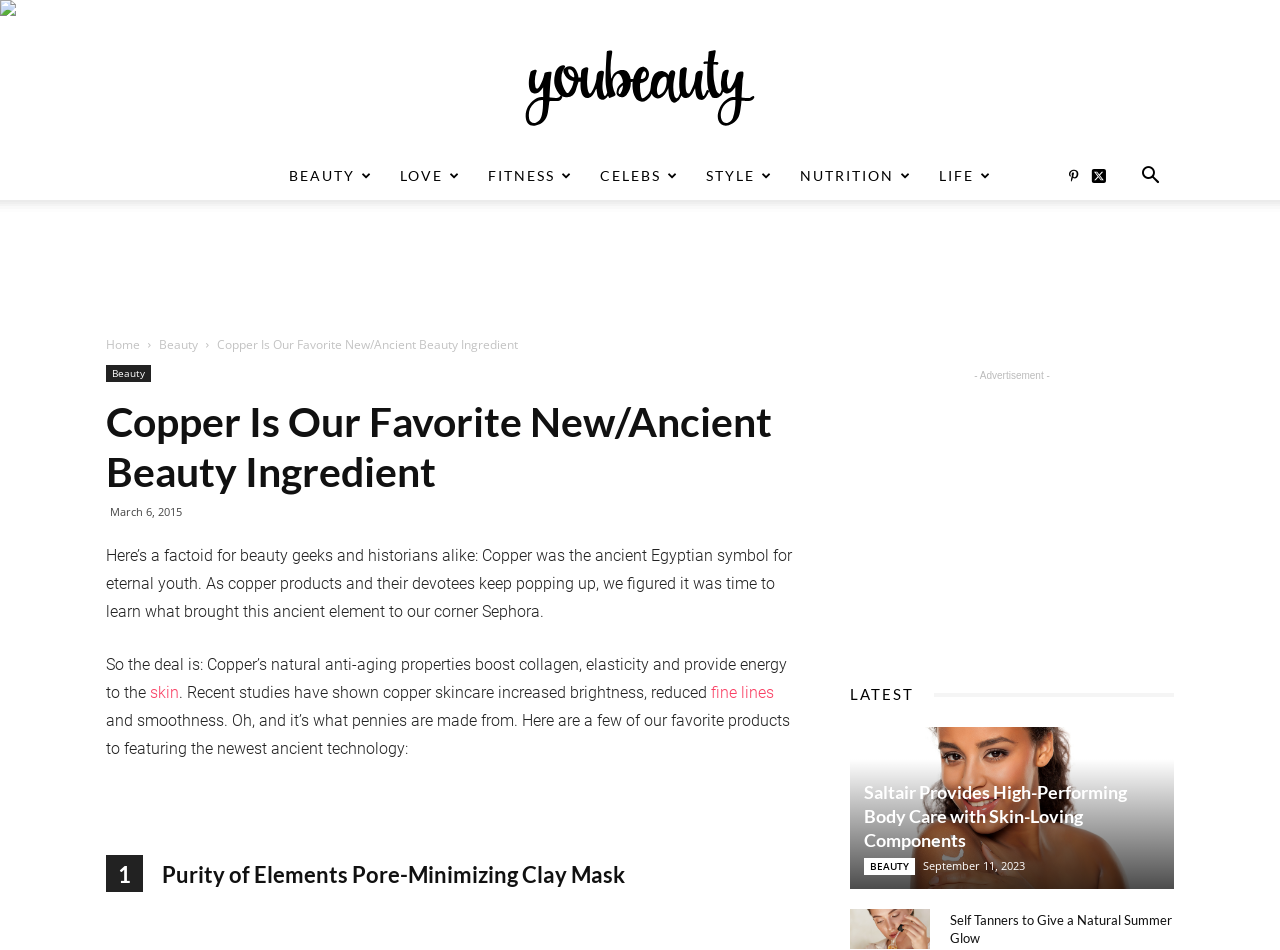Please locate the bounding box coordinates of the element that needs to be clicked to achieve the following instruction: "Click on the 'skin' link". The coordinates should be four float numbers between 0 and 1, i.e., [left, top, right, bottom].

[0.117, 0.719, 0.14, 0.739]